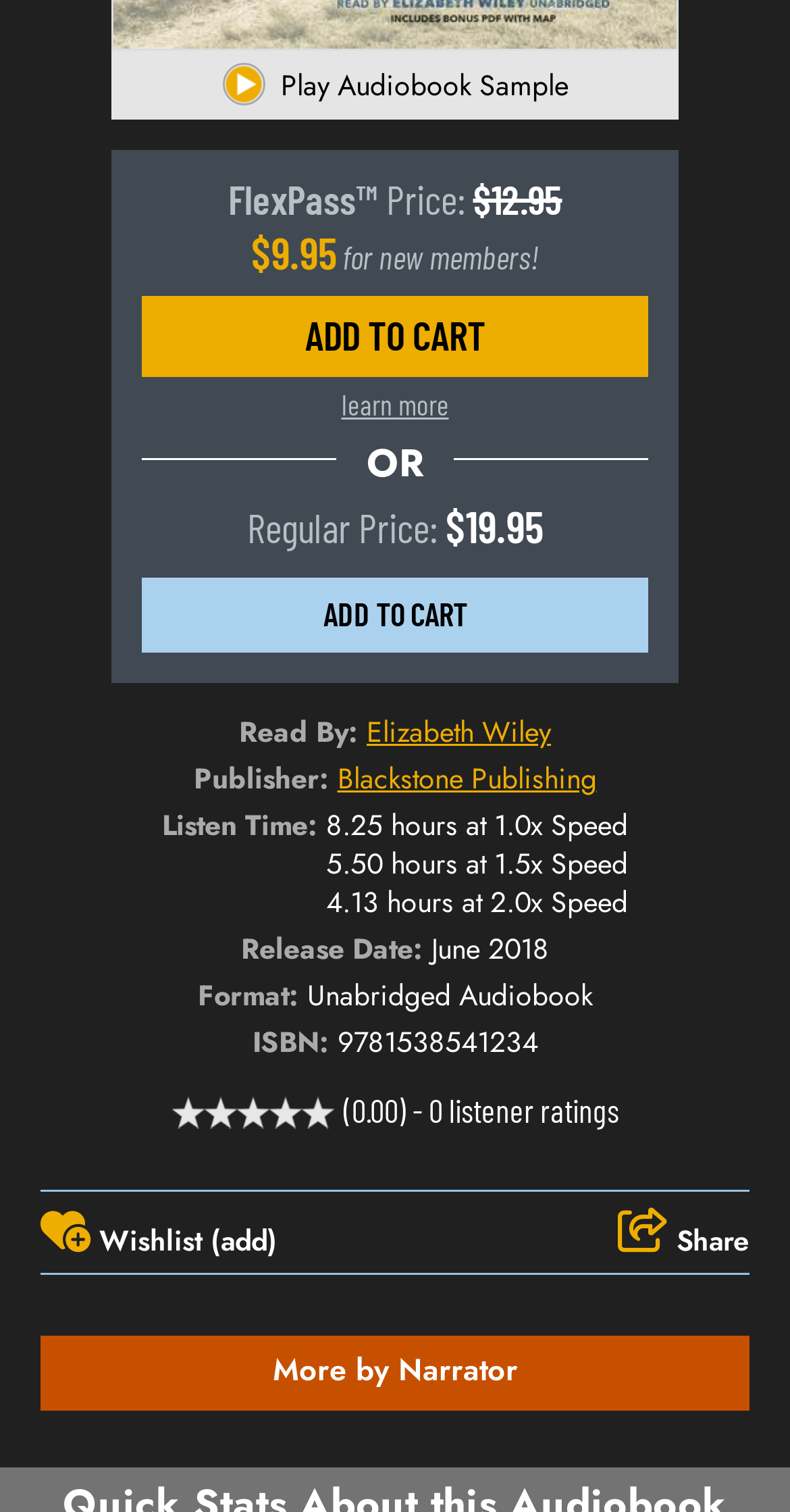Refer to the image and offer a detailed explanation in response to the question: How many hours is the audiobook at 1.0x speed?

The length of the audiobook at 1.0x speed can be found by looking at the 'Listen Time:' section, which lists '8.25 hours' as the length at 1.0x speed.